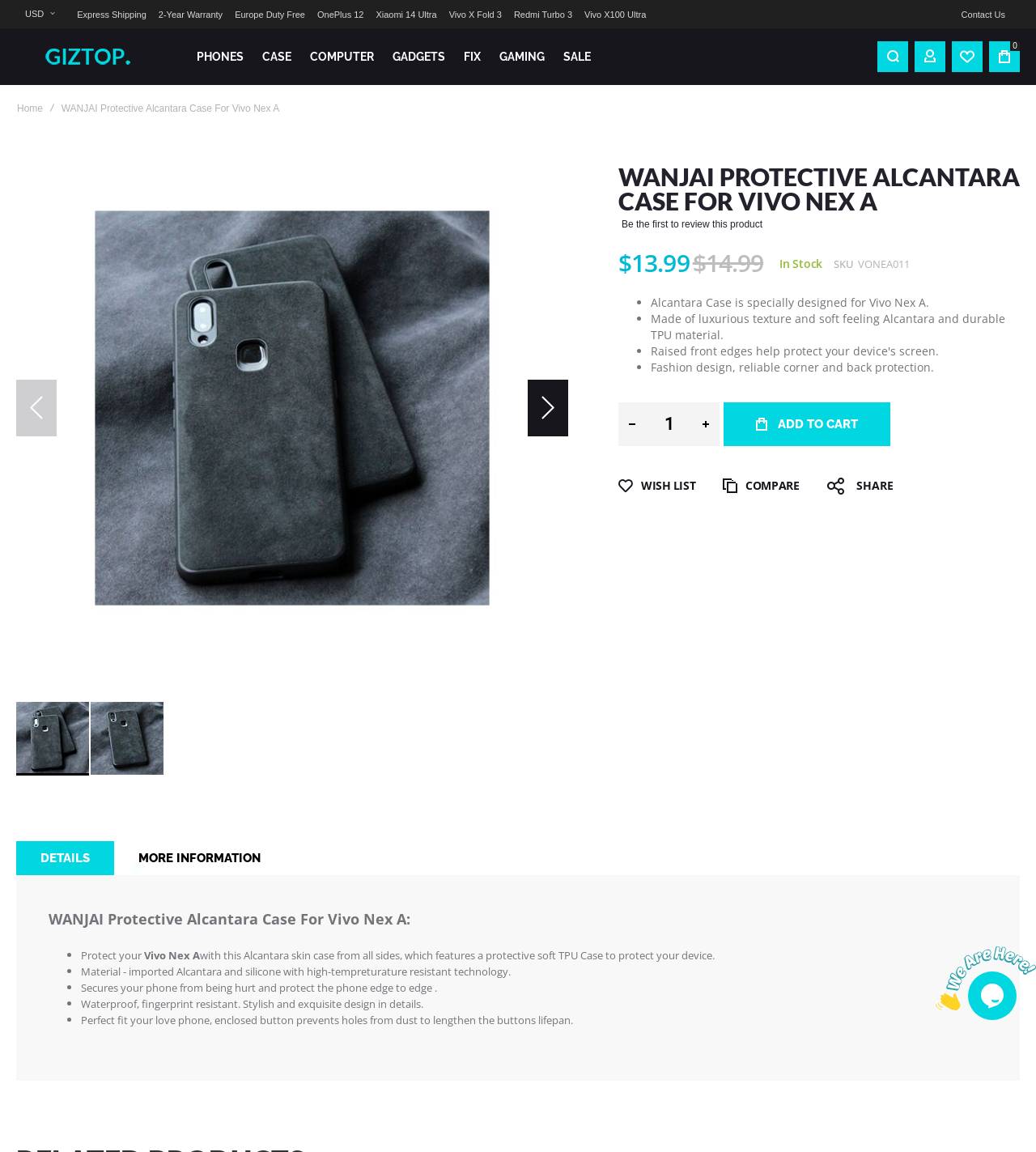Determine the coordinates of the bounding box for the clickable area needed to execute this instruction: "Click the 'ADD TO CART' button".

[0.698, 0.349, 0.859, 0.387]